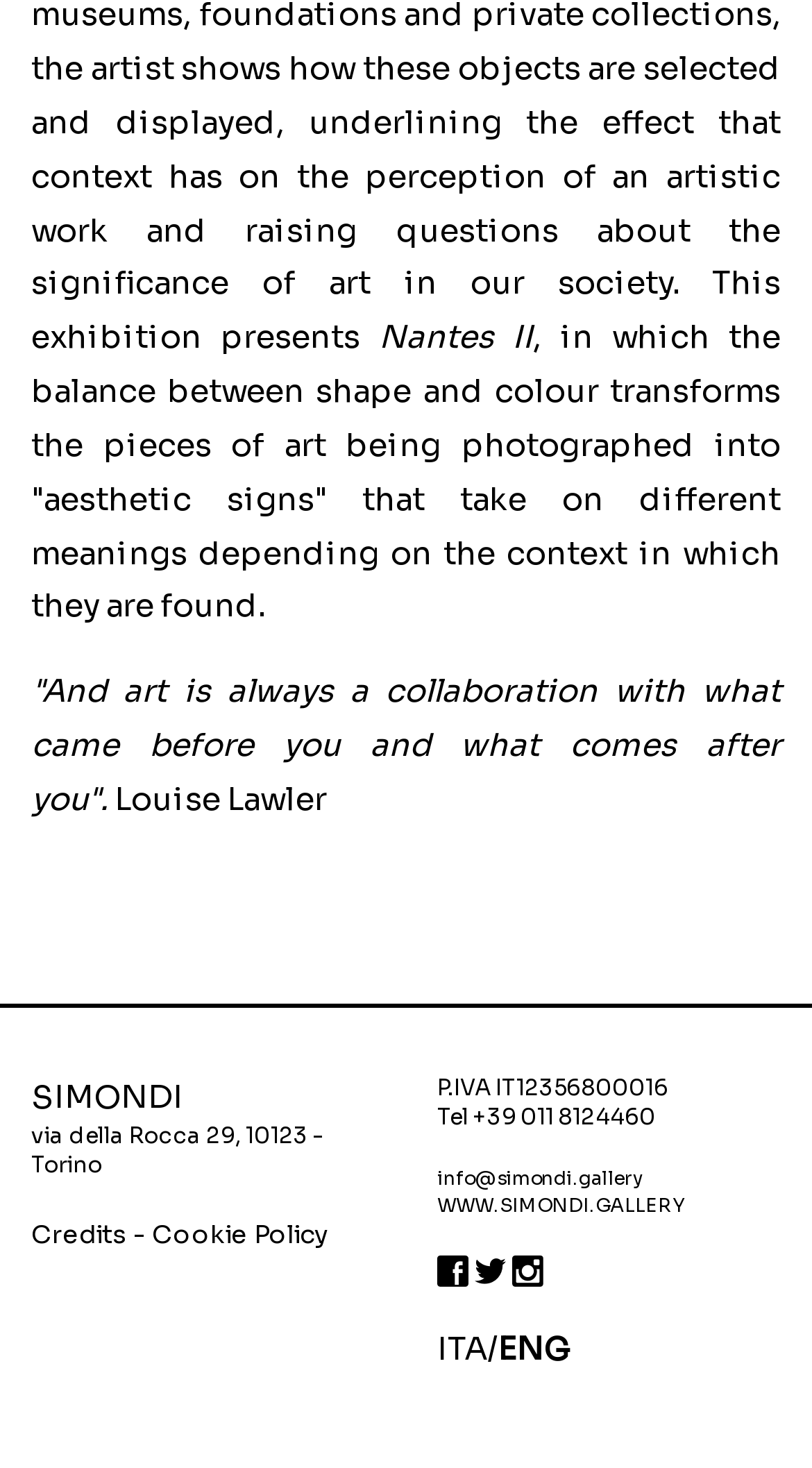What is the address of the art gallery?
Answer the question with just one word or phrase using the image.

via della Rocca 29, 10123 Torino